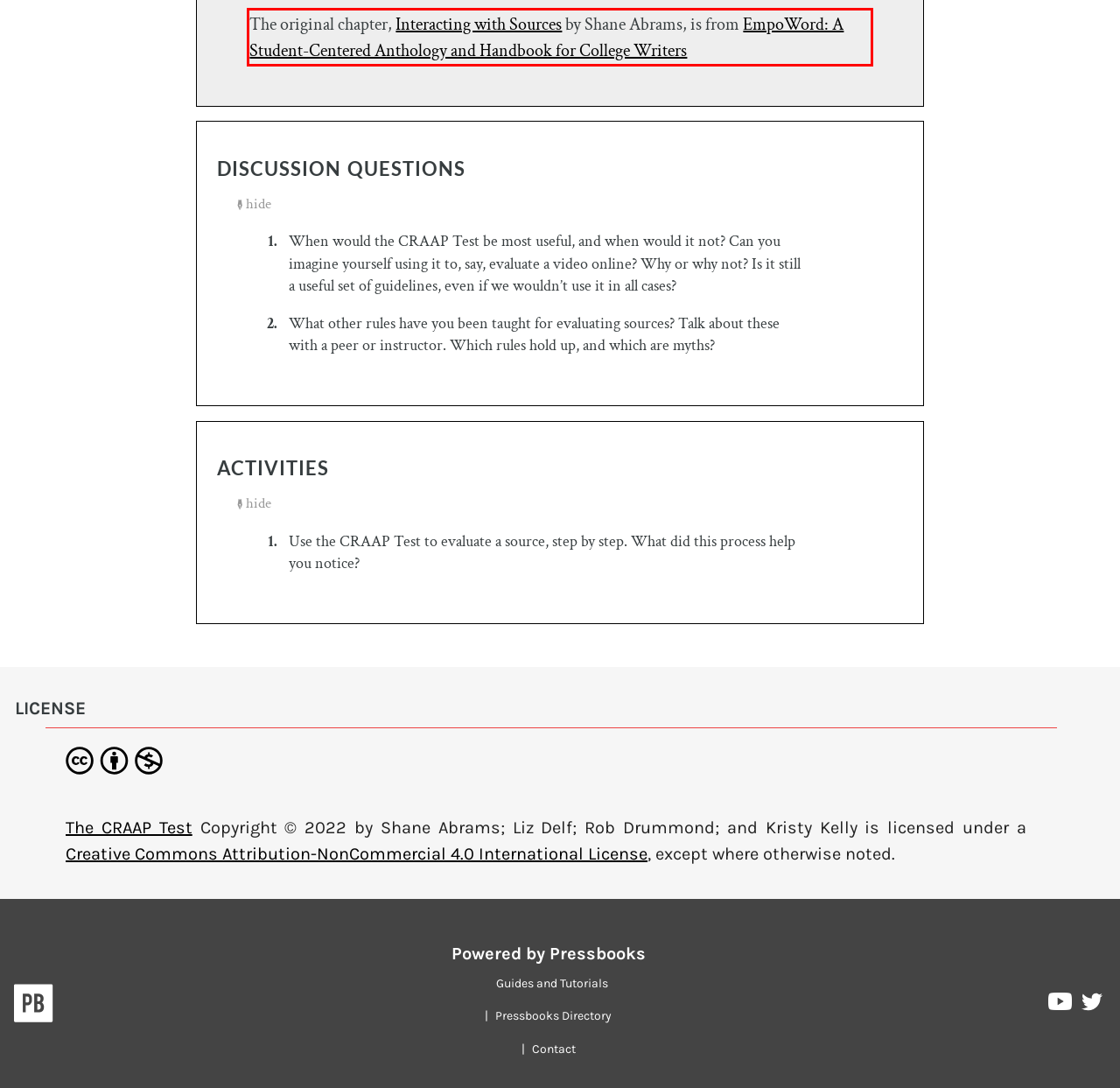Using the provided webpage screenshot, recognize the text content in the area marked by the red bounding box.

The original chapter, Interacting with Sources by Shane Abrams, is from EmpoWord: A Student-Centered Anthology and Handbook for College Writers